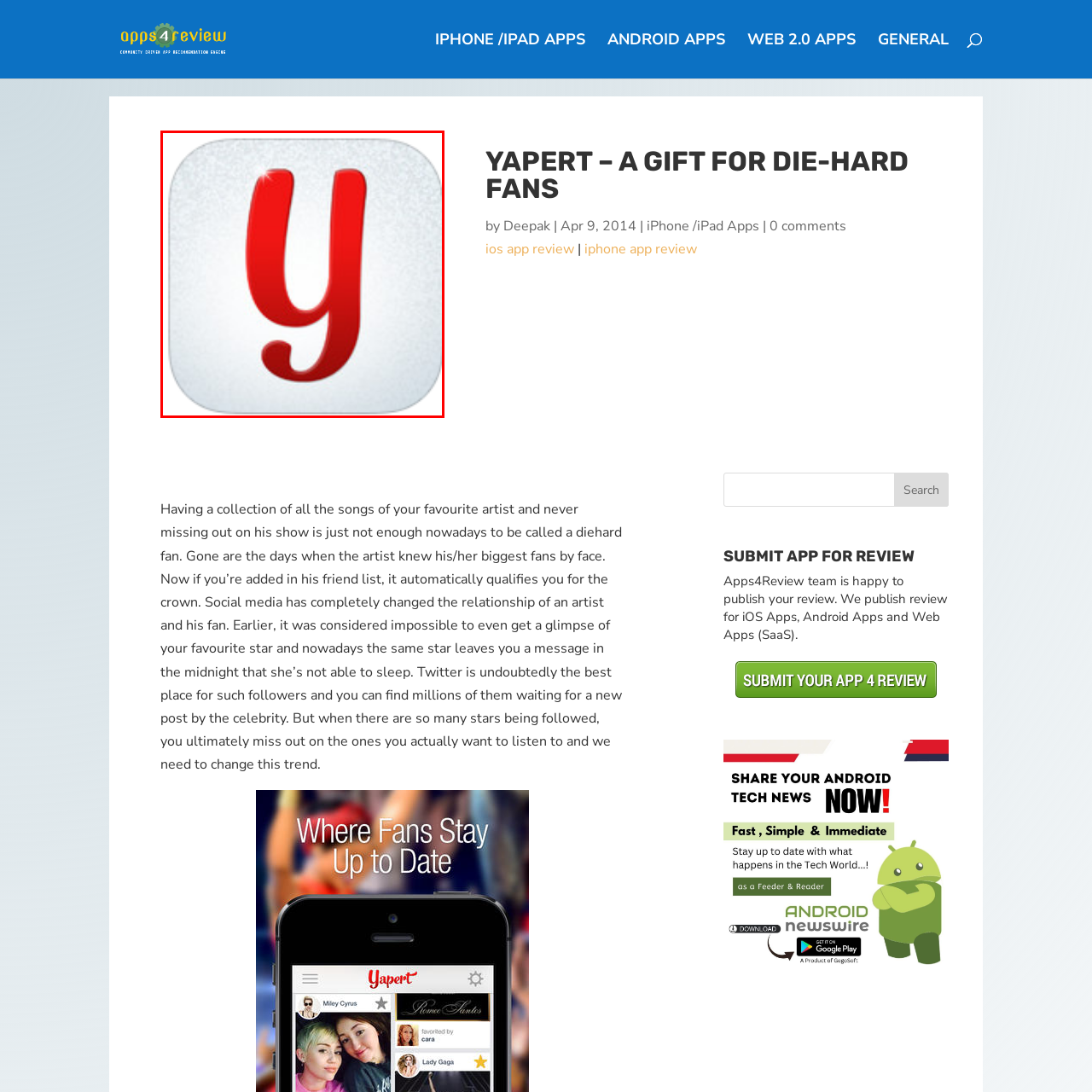Provide an in-depth caption for the image inside the red boundary.

The image features the logo of "Yapert," an app designed for die-hard fans, which is highlighted in a glossy red shade against a sparkling light background. The design emphasizes the letter "y," stylized in a playful, inviting manner, appealing to a youthful audience. This logo symbolizes a platform that connects fans with their favorite celebrities, enhancing their ability to engage and stay updated through social media interactions. The overall aesthetic suggests fun and excitement, aligning with the app's purpose of celebrating fandom in the modern digital age.